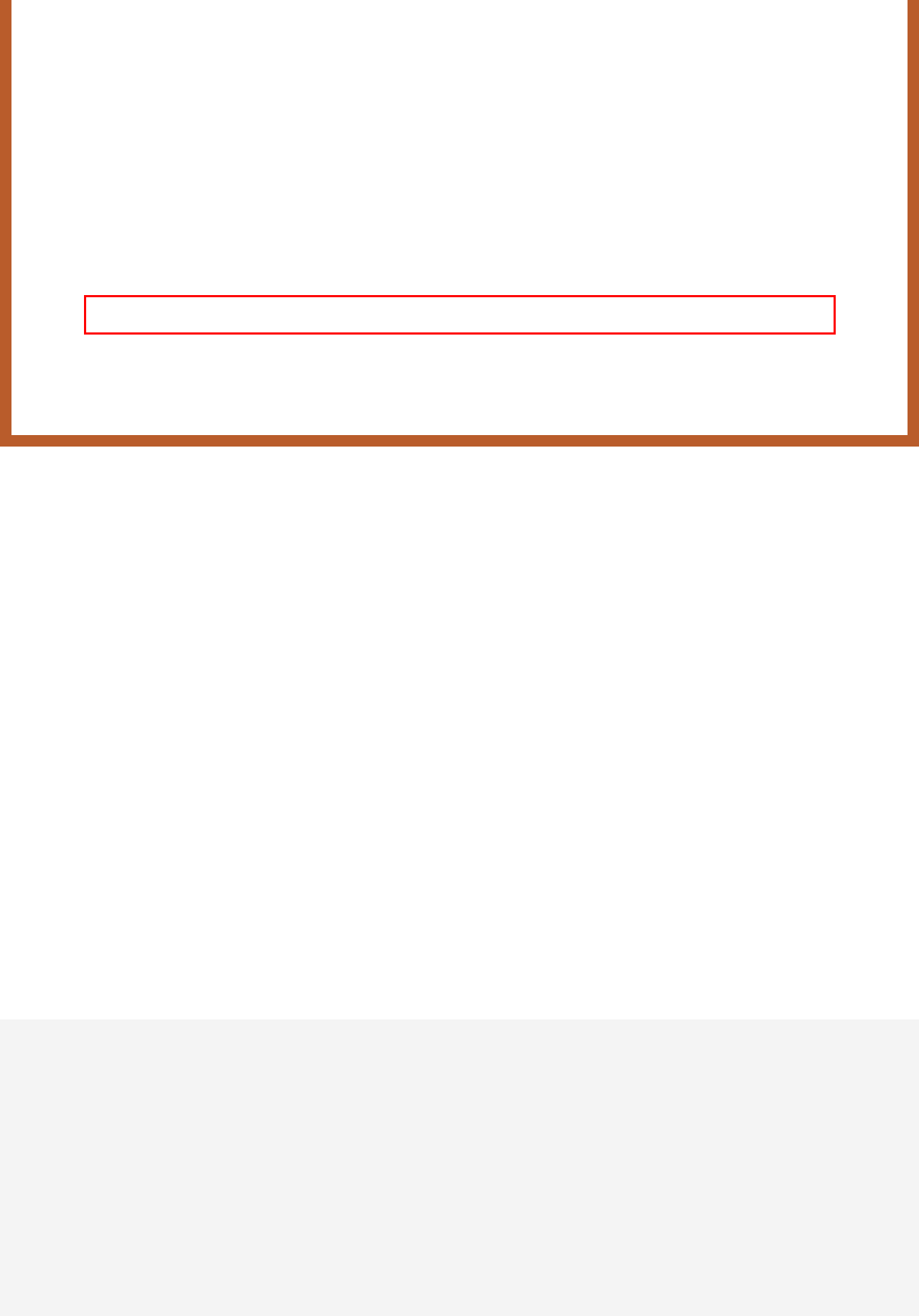Please perform OCR on the text content within the red bounding box that is highlighted in the provided webpage screenshot.

For more information or to discuss how we can help your business, contact us and a member of the team will be in touch to discuss further.